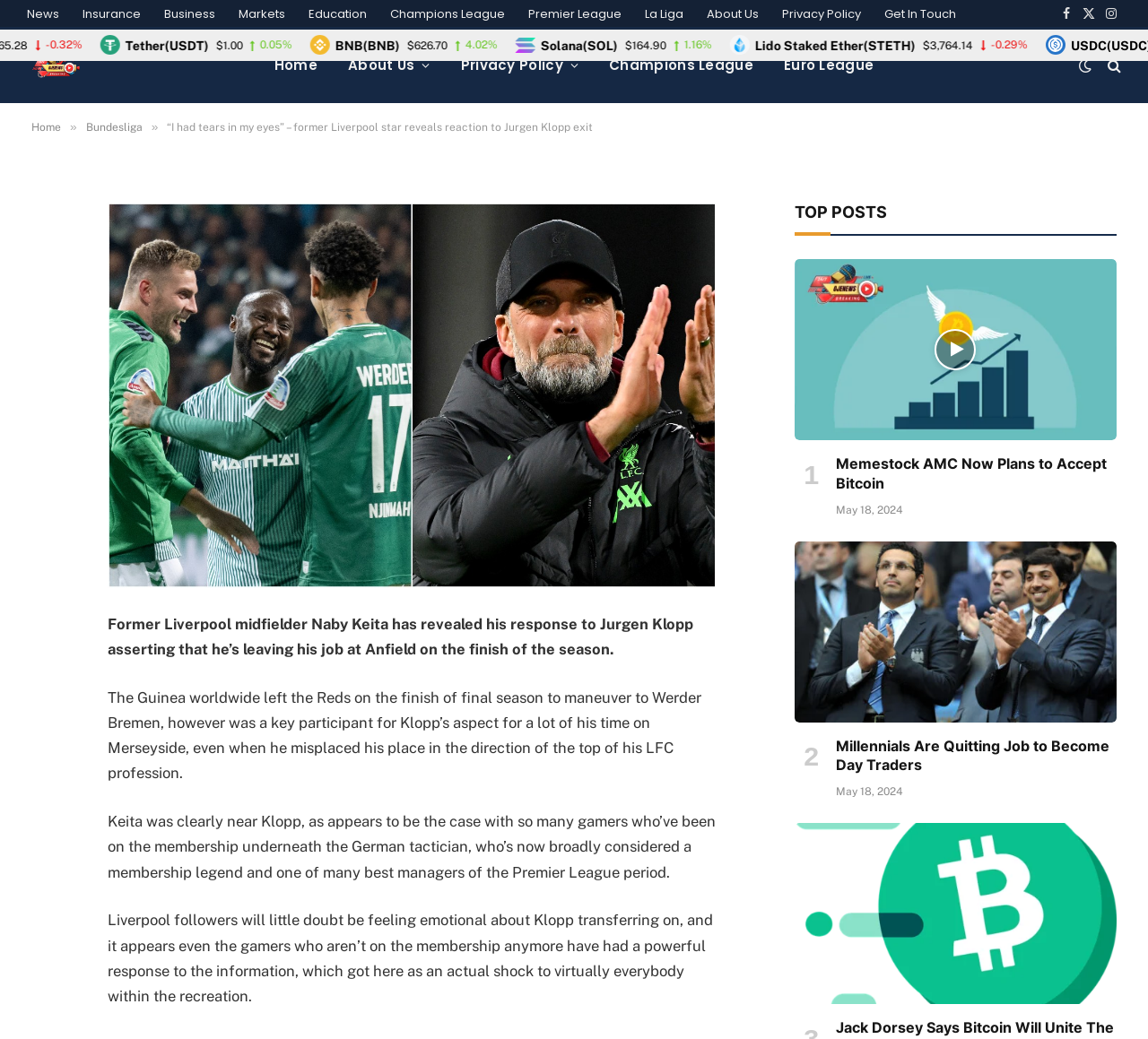Detail the webpage's structure and highlights in your description.

This webpage appears to be a news article about former Liverpool star Naby Keita's reaction to Jurgen Klopp's exit. The article's title, "“I had tears in my eyes” – former Liverpool star reveals reaction to Jurgen Klopp exit", is prominently displayed at the top of the page.

Above the article title, there is a navigation menu with links to various sections of the website, including "News", "Insurance", "Business", and "Champions League". To the right of the navigation menu, there are social media links to Facebook, Twitter, and Instagram.

Below the article title, there is a heading with the same text, followed by an image of the OjeNews logo. The article's author and publication date are displayed below the logo, along with a "No Comments" link and a "2 Mins Read" indicator.

The main content of the article is divided into four paragraphs, which describe Keita's reaction to Klopp's exit and provide some background information about their relationship.

To the right of the article, there is a section titled "TOP POSTS" with three article summaries, each with a link to the full article, an image, and a publication date. The articles appear to be related to cryptocurrency and finance.

At the bottom of the page, there is a section displaying cryptocurrency prices and changes, with images of the corresponding cryptocurrency logos.

Overall, the webpage has a clean and organized layout, with clear headings and concise text. The use of images and icons adds visual interest to the page.